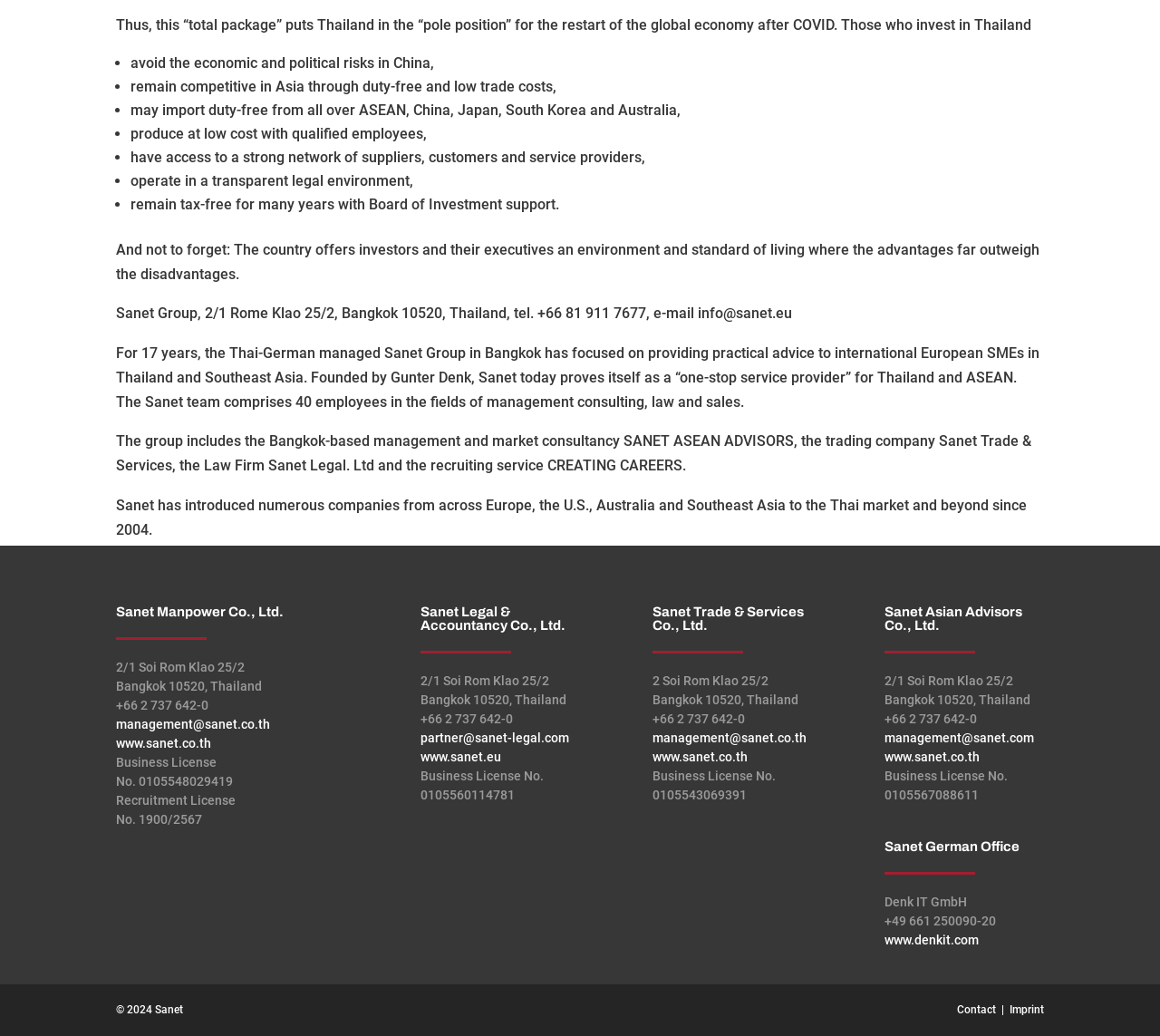How many years has Sanet Group been operating?
Provide an in-depth answer to the question, covering all aspects.

According to the webpage, Sanet Group has been operating for 17 years, as stated in the sentence 'For 17 years, the Thai-German managed Sanet Group in Bangkok has focused on providing practical advice to international European SMEs in Thailand and Southeast Asia.'